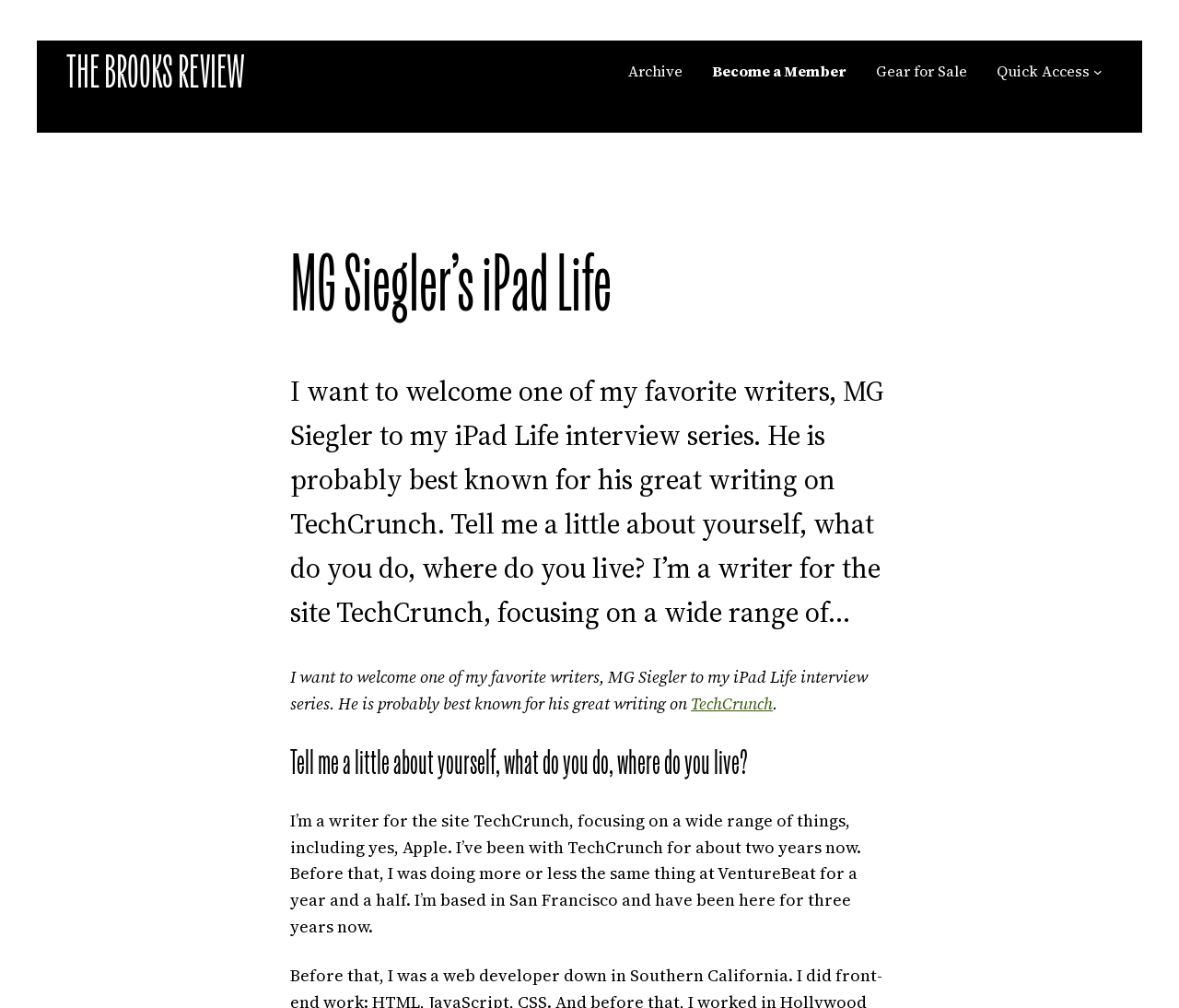Identify and extract the main heading from the webpage.

THE BROOKS REVIEW